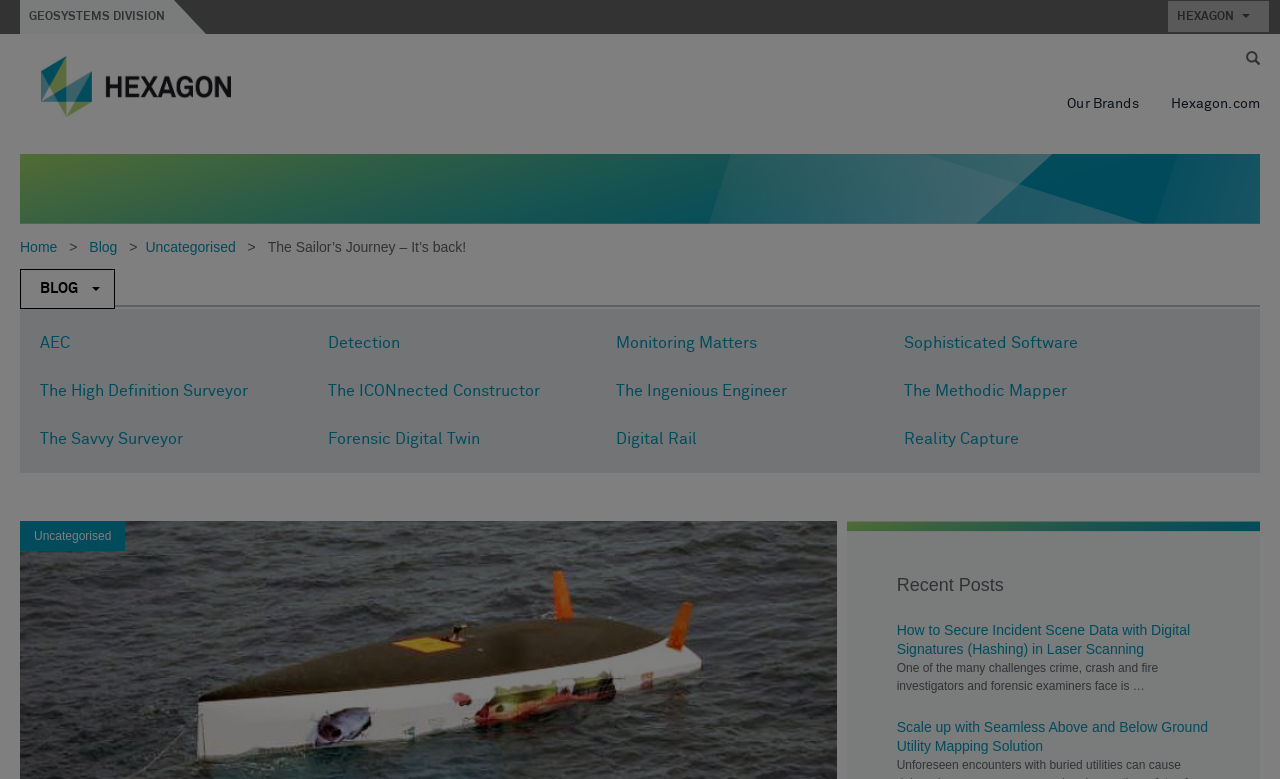What is the bounding box coordinate of the 'Our Brands' link?
Using the image, answer in one word or phrase.

[0.834, 0.123, 0.89, 0.143]